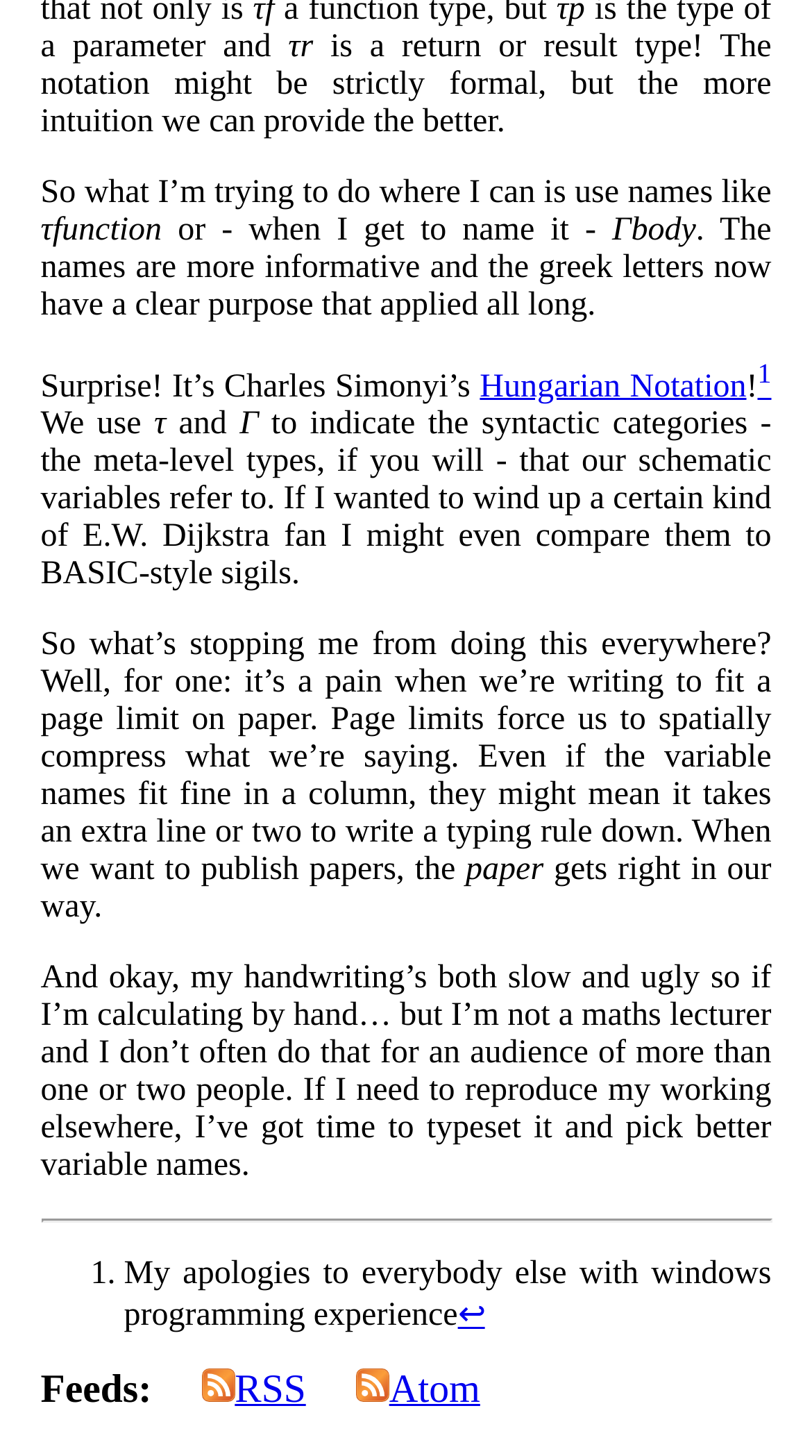Using the information from the screenshot, answer the following question thoroughly:
What is the author's opinion about their handwriting?

The author mentions that their handwriting is both slow and ugly, which makes it difficult for them to calculate by hand, especially when they need to reproduce their work for an audience.